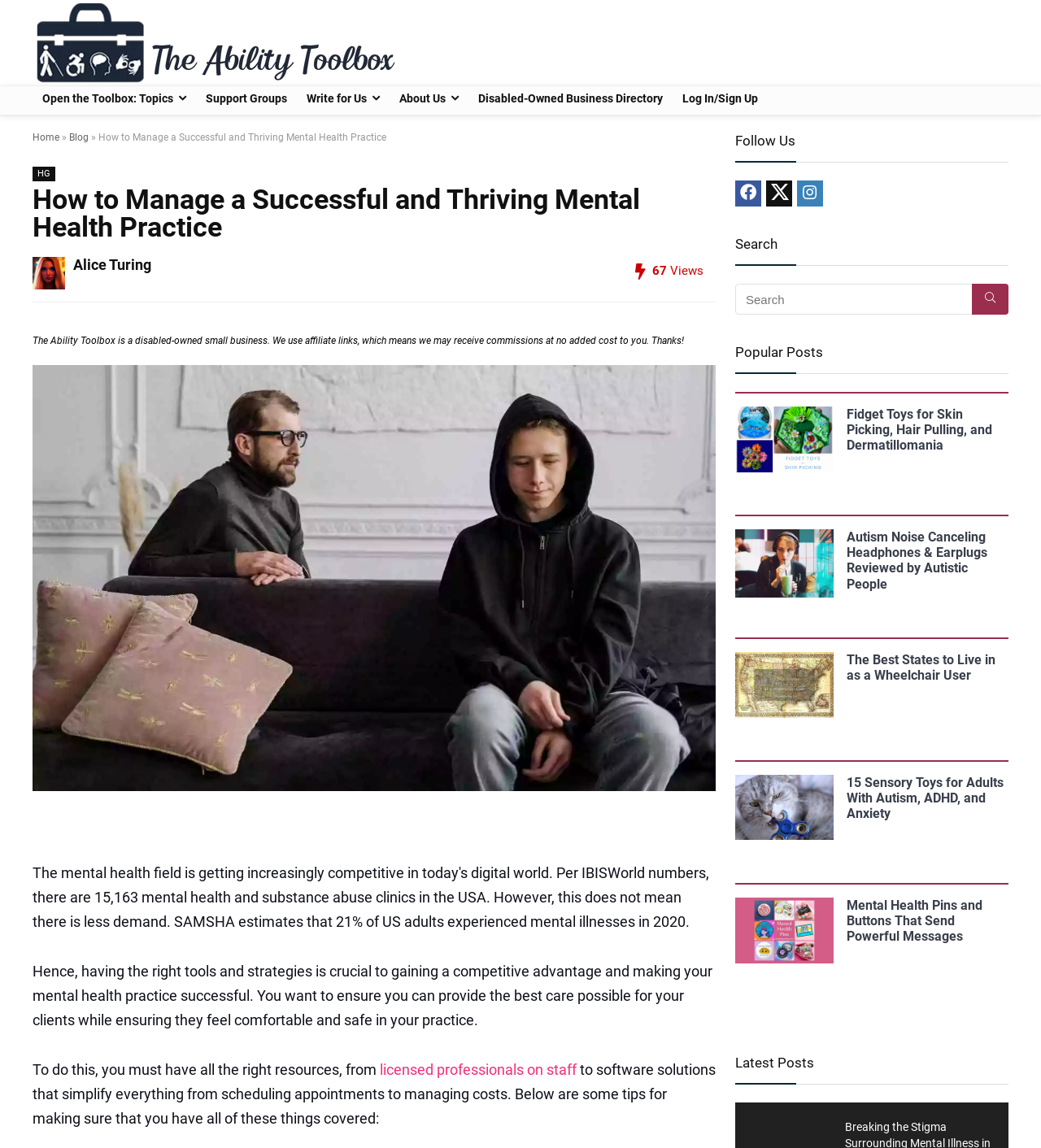Pinpoint the bounding box coordinates of the area that should be clicked to complete the following instruction: "Search for something". The coordinates must be given as four float numbers between 0 and 1, i.e., [left, top, right, bottom].

[0.706, 0.247, 0.969, 0.274]